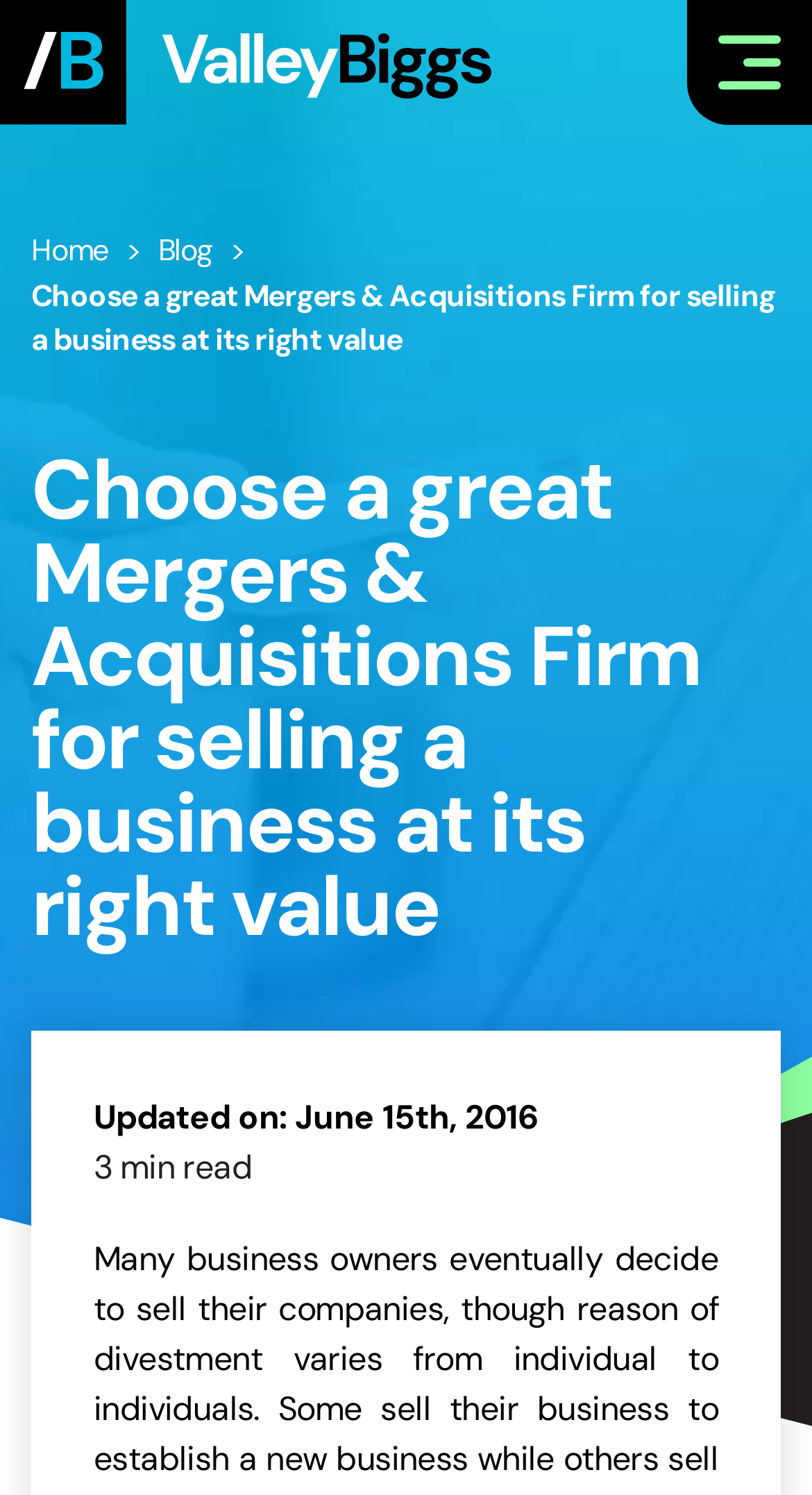Produce an extensive caption that describes everything on the webpage.

The webpage appears to be a blog or article page focused on Mergers and Acquisitions, specifically selling a business at its right value. At the top left corner, there is a navigation menu with a "Home" link accompanied by an image. To the right of this menu, there is an "Open Menu" button. 

Below the navigation menu, a large hero image spans the entire width of the page, taking up most of the top section. 

On the left side of the page, there is a sidebar with two links: "Home" and "Blog". 

The main content of the page is headed by a title, "Choose a great Mergers & Acquisitions Firm for selling a business at its right value", which is also the title of the webpage. This title is followed by a brief description or introduction, which is not fully provided in the accessibility tree. 

Below the title, there are two additional pieces of information: "Updated on: June 15th, 2016" and "3 min read", indicating when the article was updated and how long it takes to read, respectively.